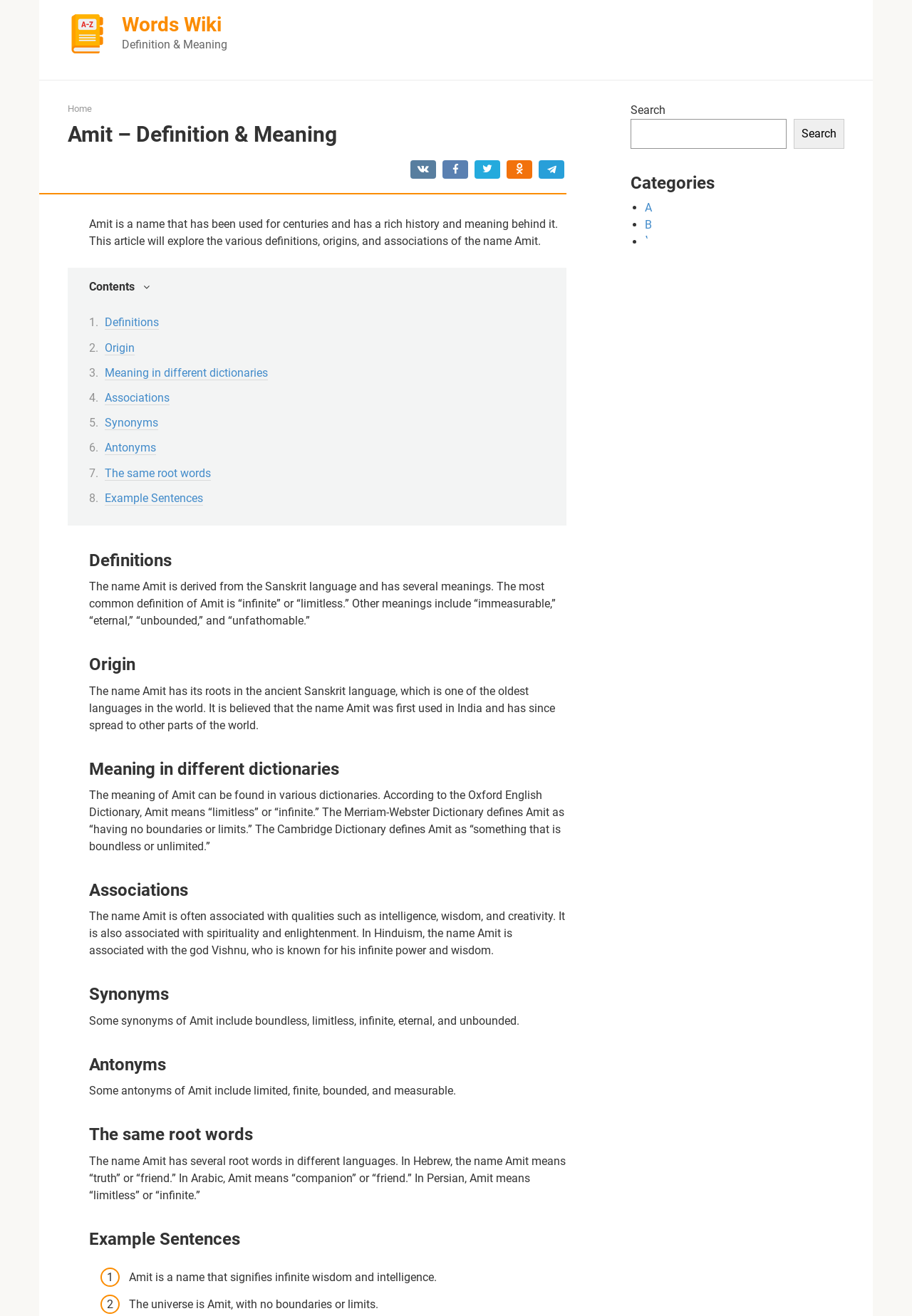What is the meaning of the name Amit?
Look at the screenshot and provide an in-depth answer.

According to the webpage, the name Amit is derived from the Sanskrit language and has several meanings. The most common definition of Amit is 'infinite' or 'limitless.' Other meanings include 'immeasurable,' 'eternal,' 'unbounded,' and 'unfathomable.'